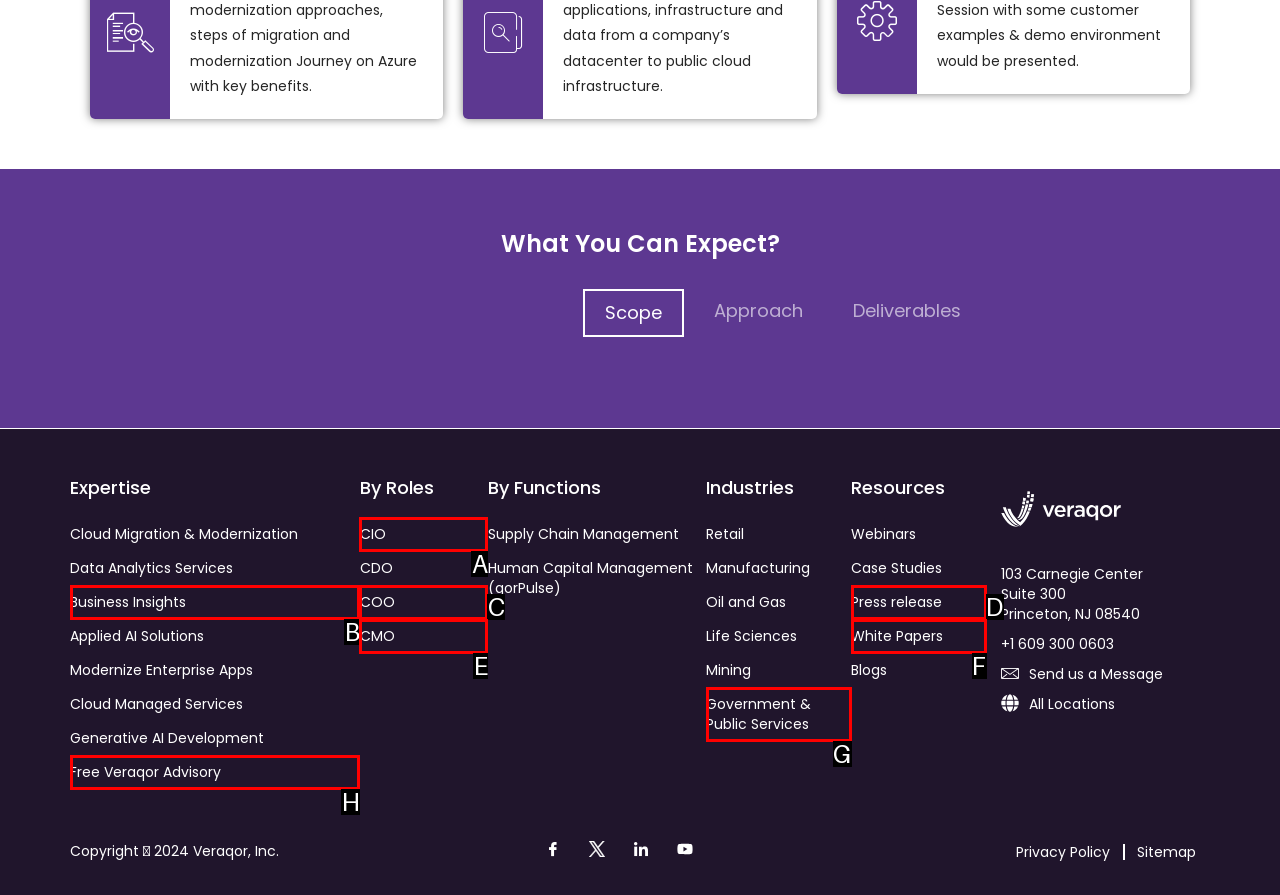Determine which HTML element best suits the description: Appointments. Reply with the letter of the matching option.

None